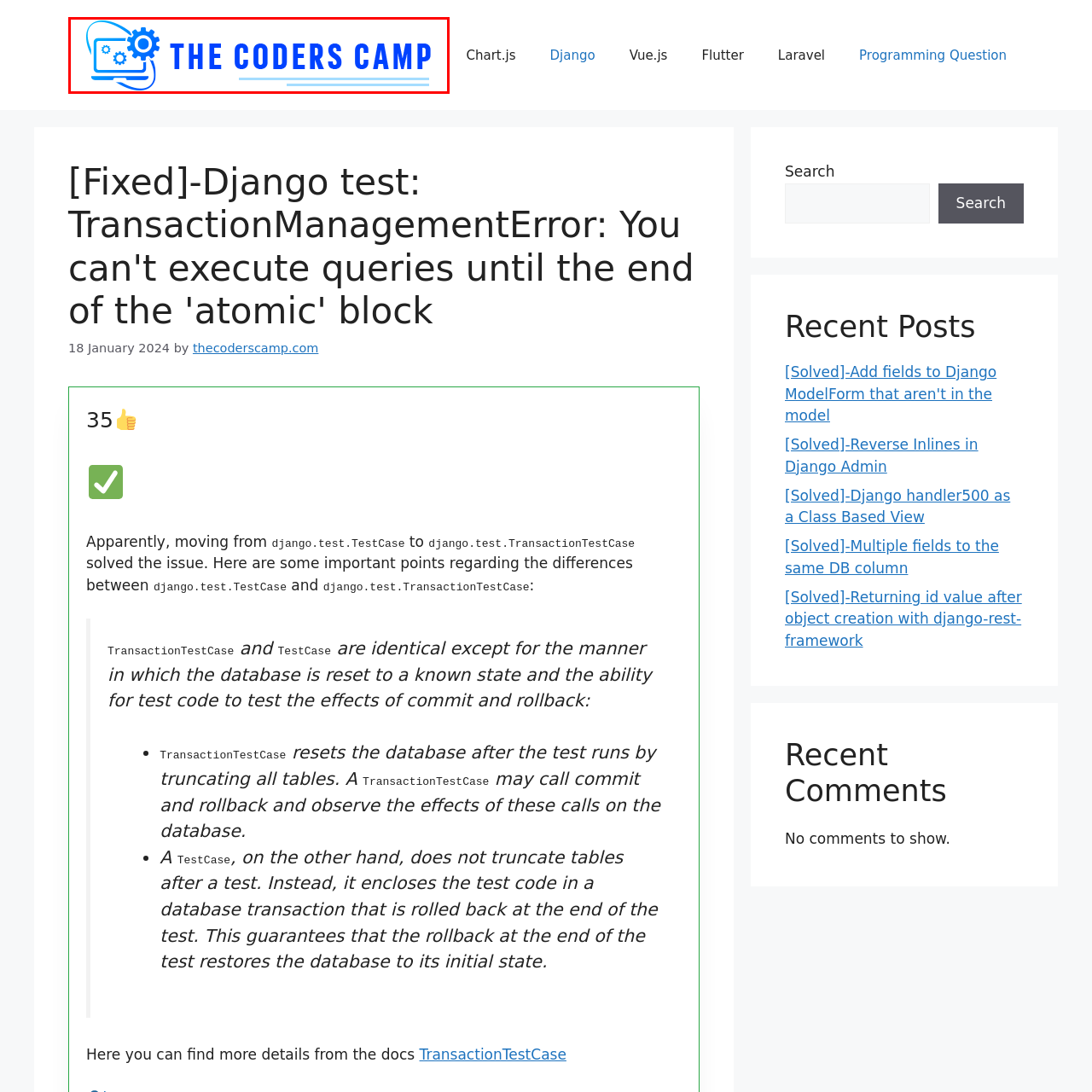Please examine the image within the red bounding box and provide an answer to the following question using a single word or phrase:
What color is used to emphasize professionalism?

Blue